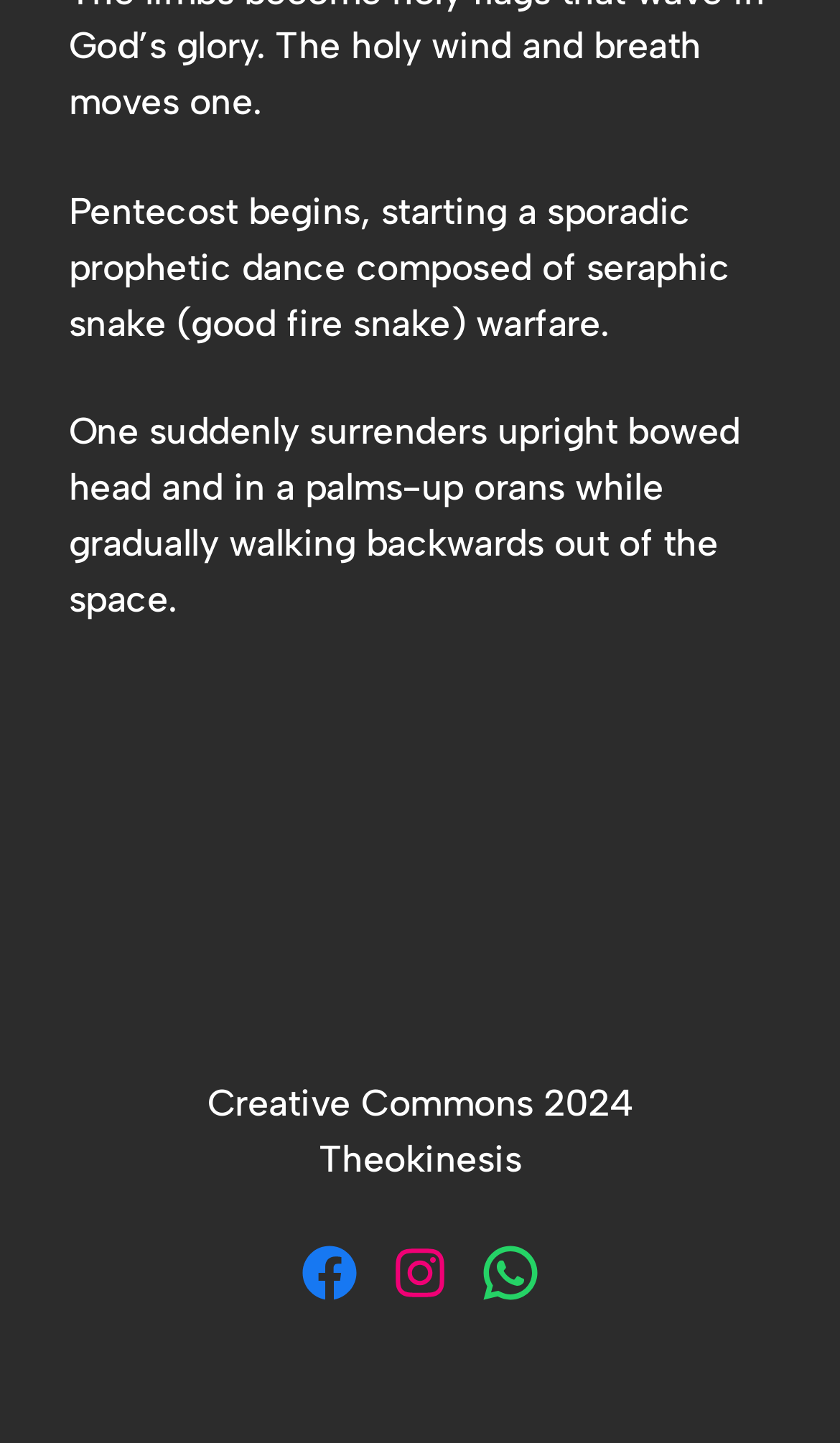What is the position of the figure element?
Respond with a short answer, either a single word or a phrase, based on the image.

middle